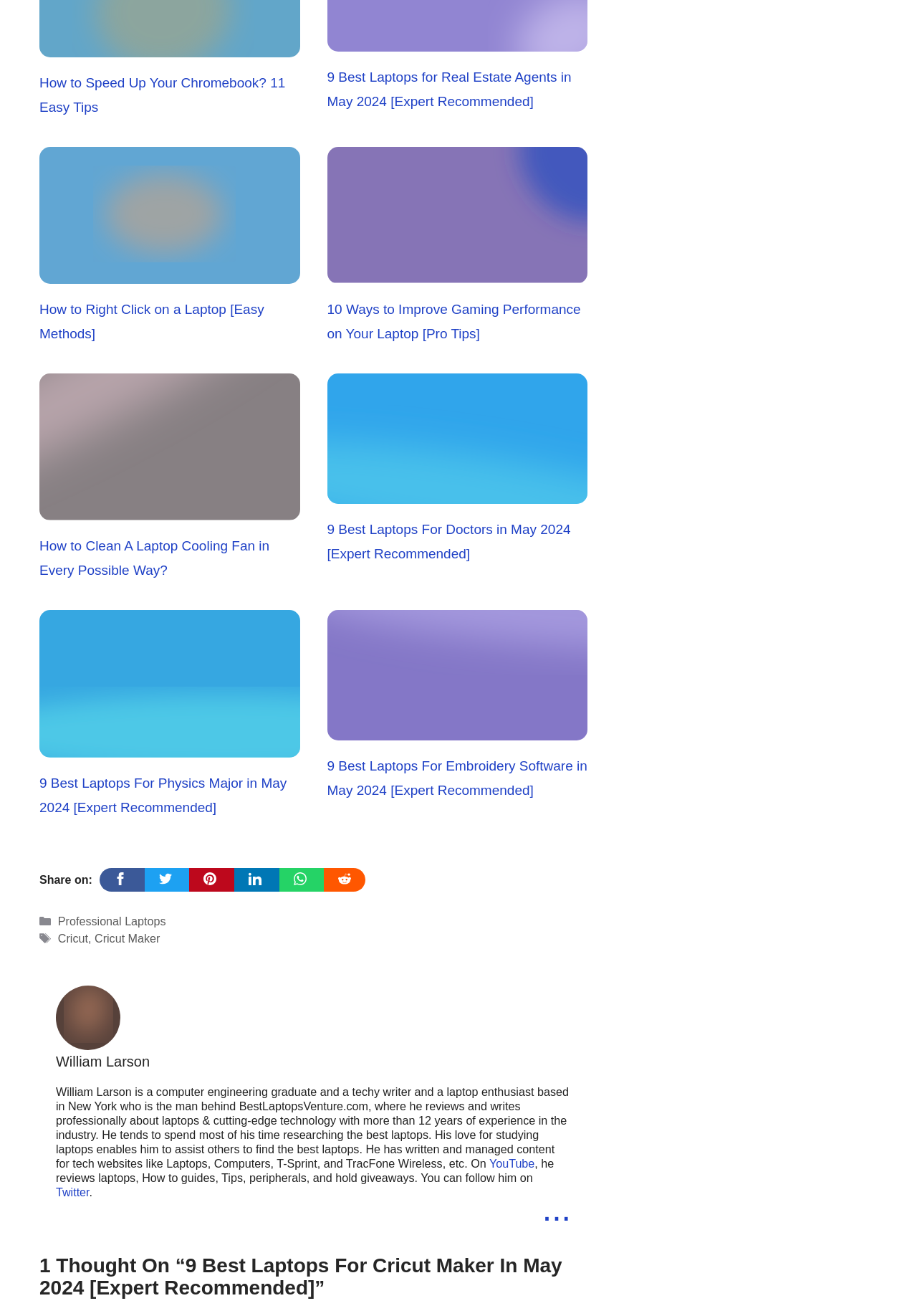Please locate the bounding box coordinates of the region I need to click to follow this instruction: "View William Larson's profile".

[0.061, 0.749, 0.131, 0.798]